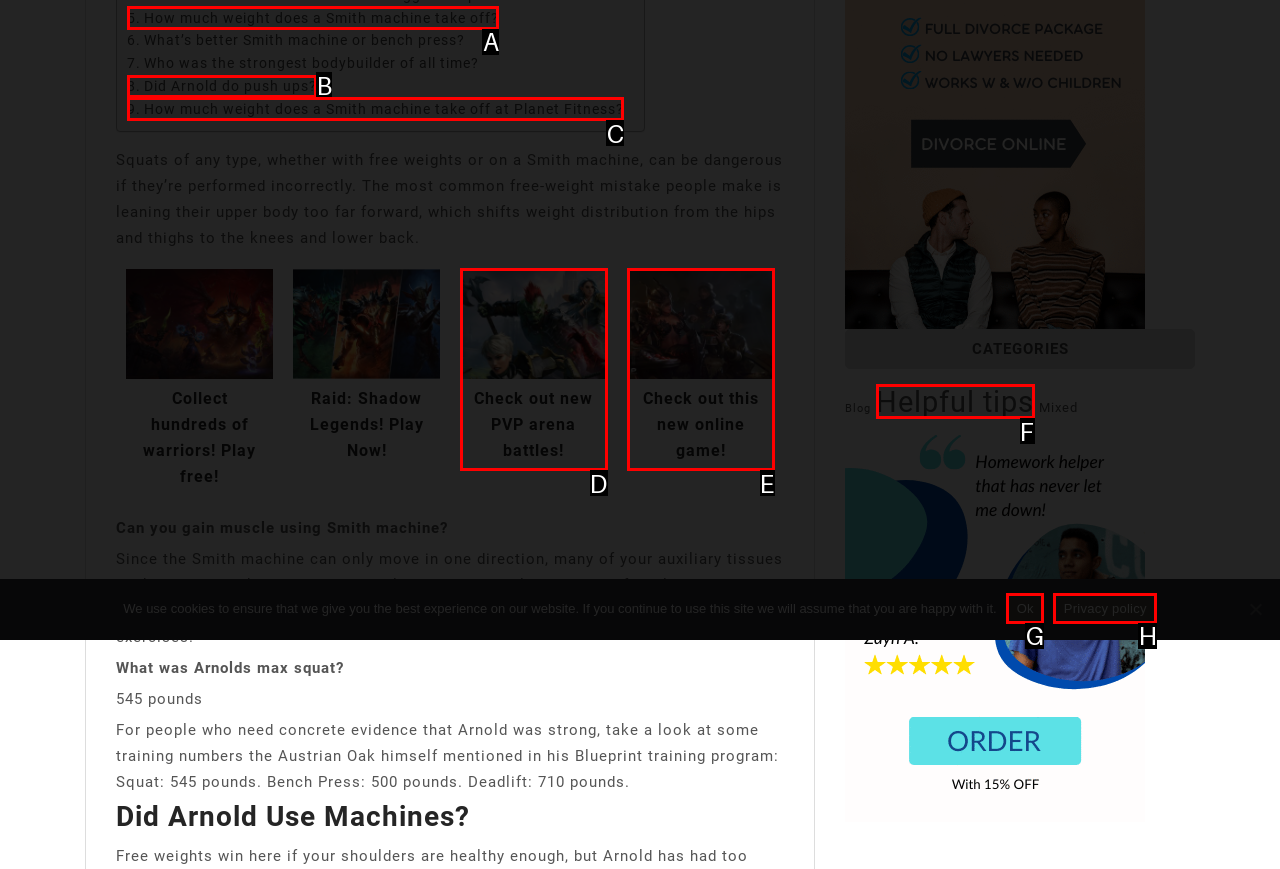Given the description: Privacy policy, pick the option that matches best and answer with the corresponding letter directly.

H